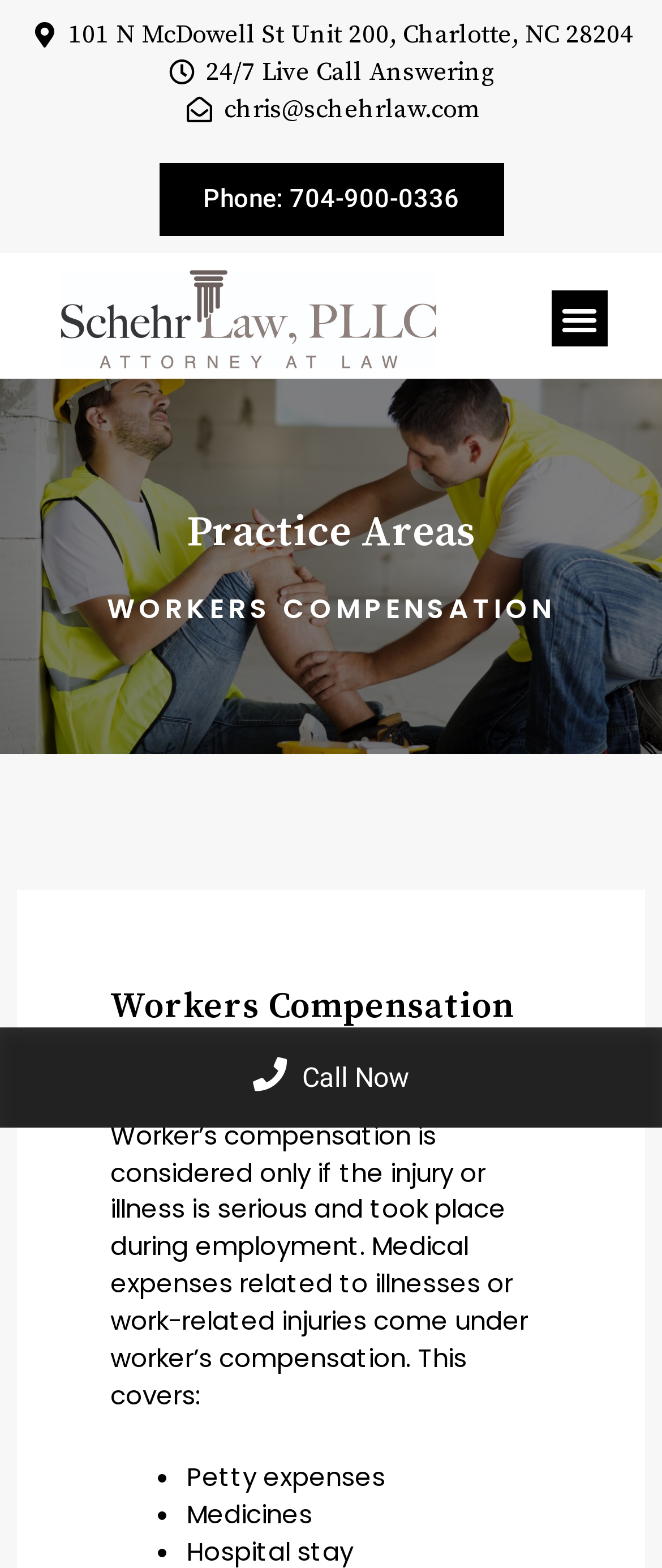Identify the bounding box coordinates for the UI element that matches this description: "Phone: 704-900-0336".

[0.24, 0.104, 0.76, 0.15]